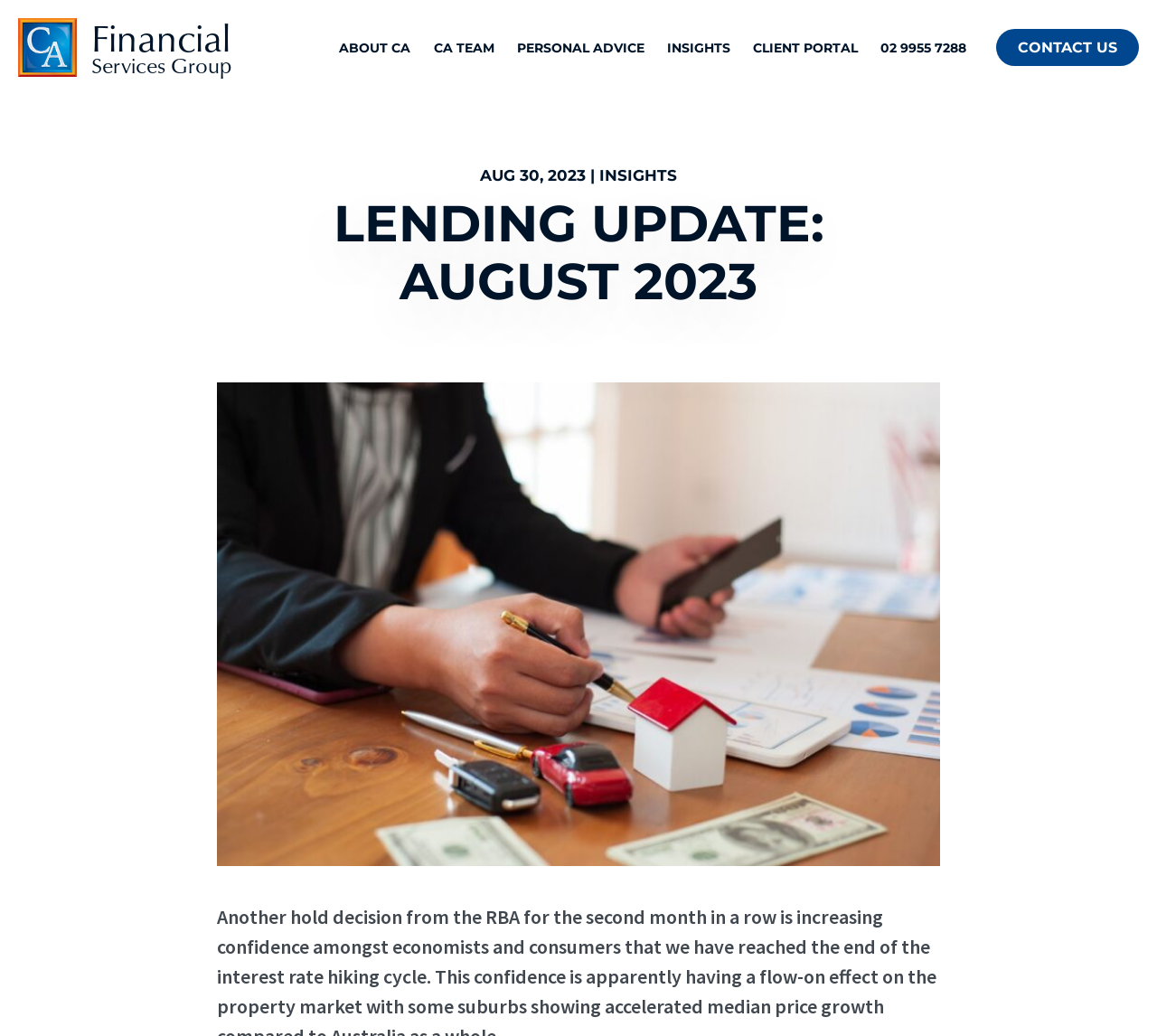Find the bounding box coordinates for the area that should be clicked to accomplish the instruction: "Contact us using the 'Contact us' button".

[0.861, 0.028, 0.984, 0.064]